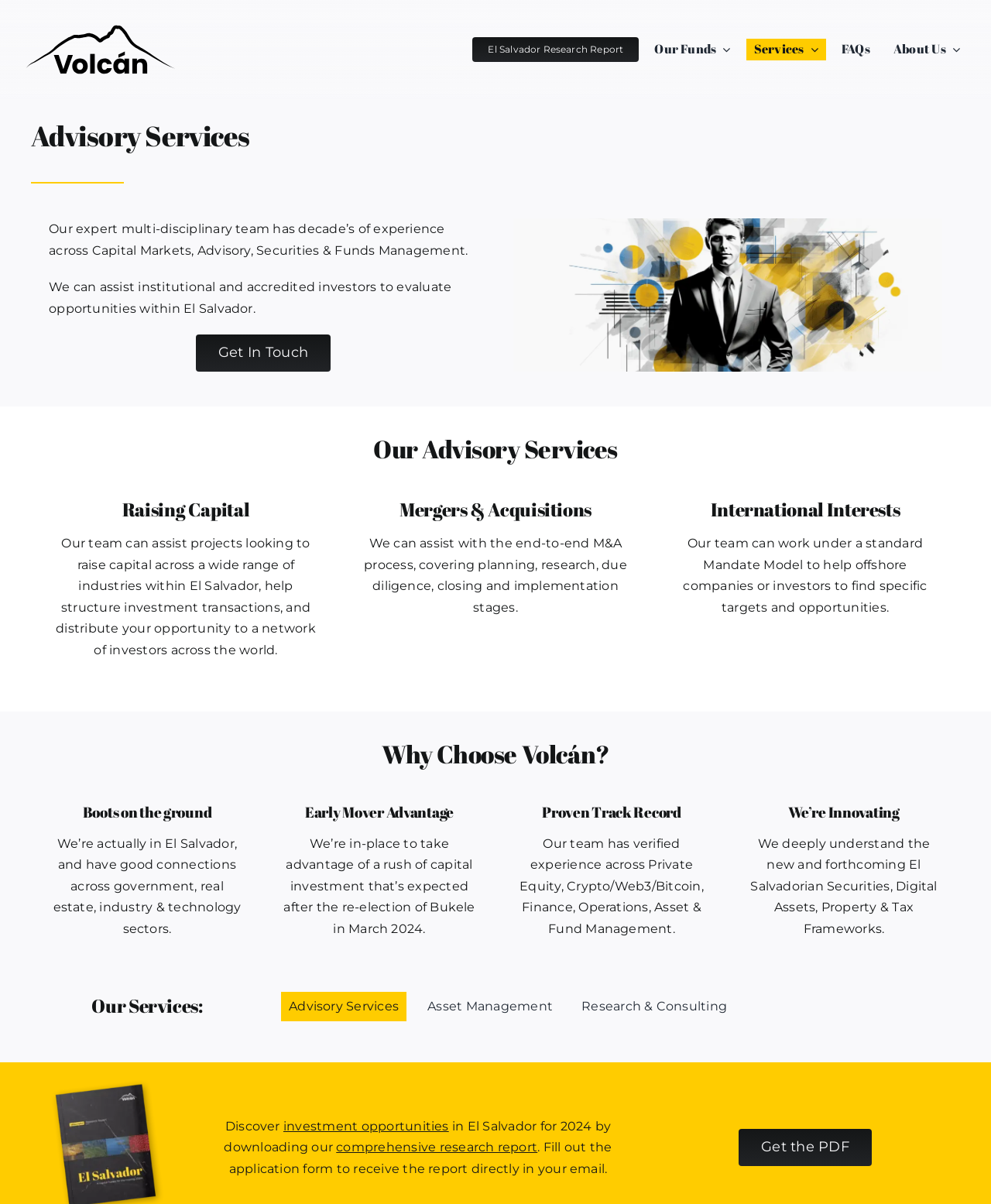Bounding box coordinates are specified in the format (top-left x, top-left y, bottom-right x, bottom-right y). All values are floating point numbers bounded between 0 and 1. Please provide the bounding box coordinate of the region this sentence describes: El Salvador Research Report

[0.477, 0.031, 0.645, 0.051]